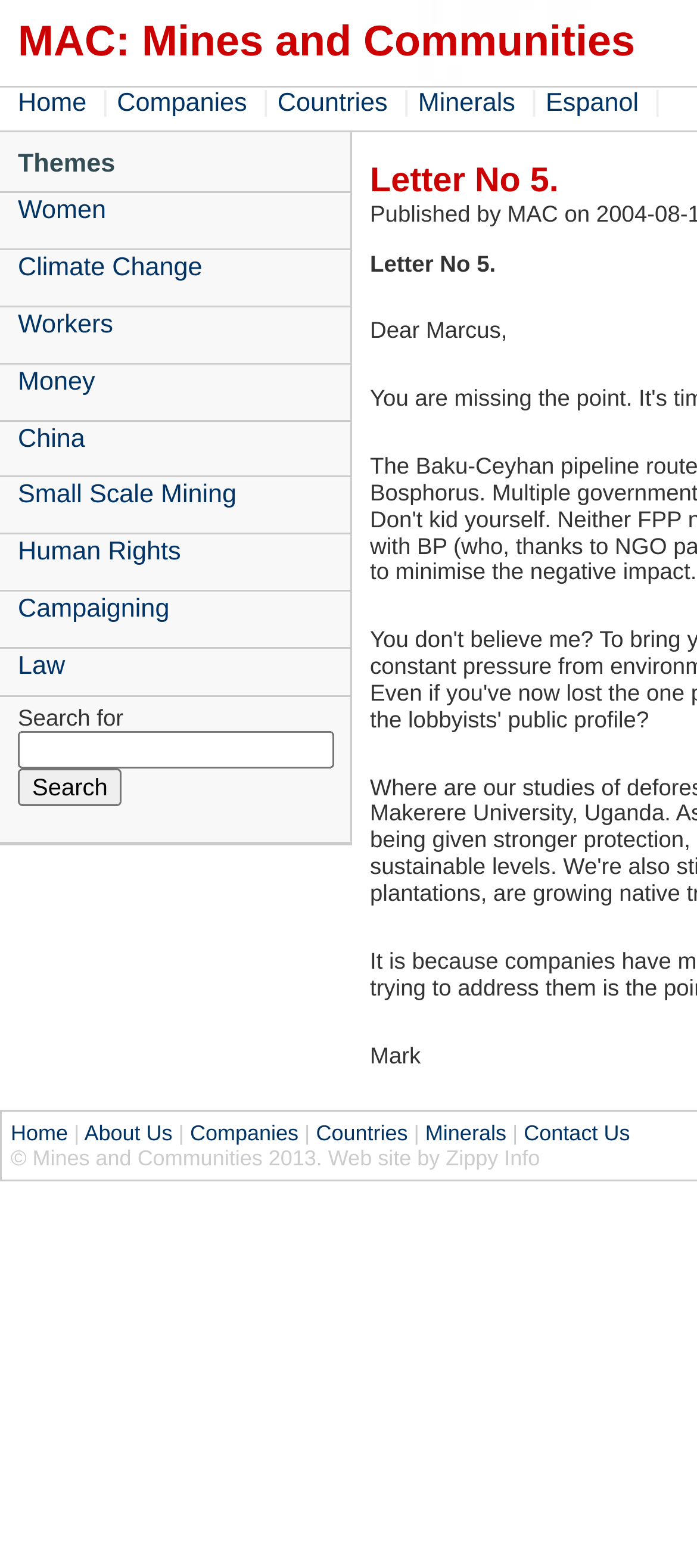Provide a thorough description of the webpage you see.

The webpage appears to be a portal for activists and communities opposed to mining, providing information on global mining trends, specific projects, and the mining industry's attempts to subvert legitimate protests.

At the top of the page, there is a navigation menu with links to "Home", "Companies", "Countries", "Minerals", and "Espanol", separated by vertical lines. Below this menu, there is a heading titled "Themes" followed by a list of links to various topics such as "Women", "Climate Change", "Workers", and "Human Rights", among others.

On the right side of the page, there is a search bar with a label "Search for" and a button to submit the search query. Below the search bar, there is a section with a title "Letter No 5." followed by a brief introduction and a signature "Mark".

At the bottom of the page, there is a footer with a secondary navigation menu that duplicates some of the links from the top menu, including "Home", "About Us", "Companies", "Countries", and "Minerals", as well as additional links to "Contact Us". The footer also includes a copyright notice and a credit for the website's design.